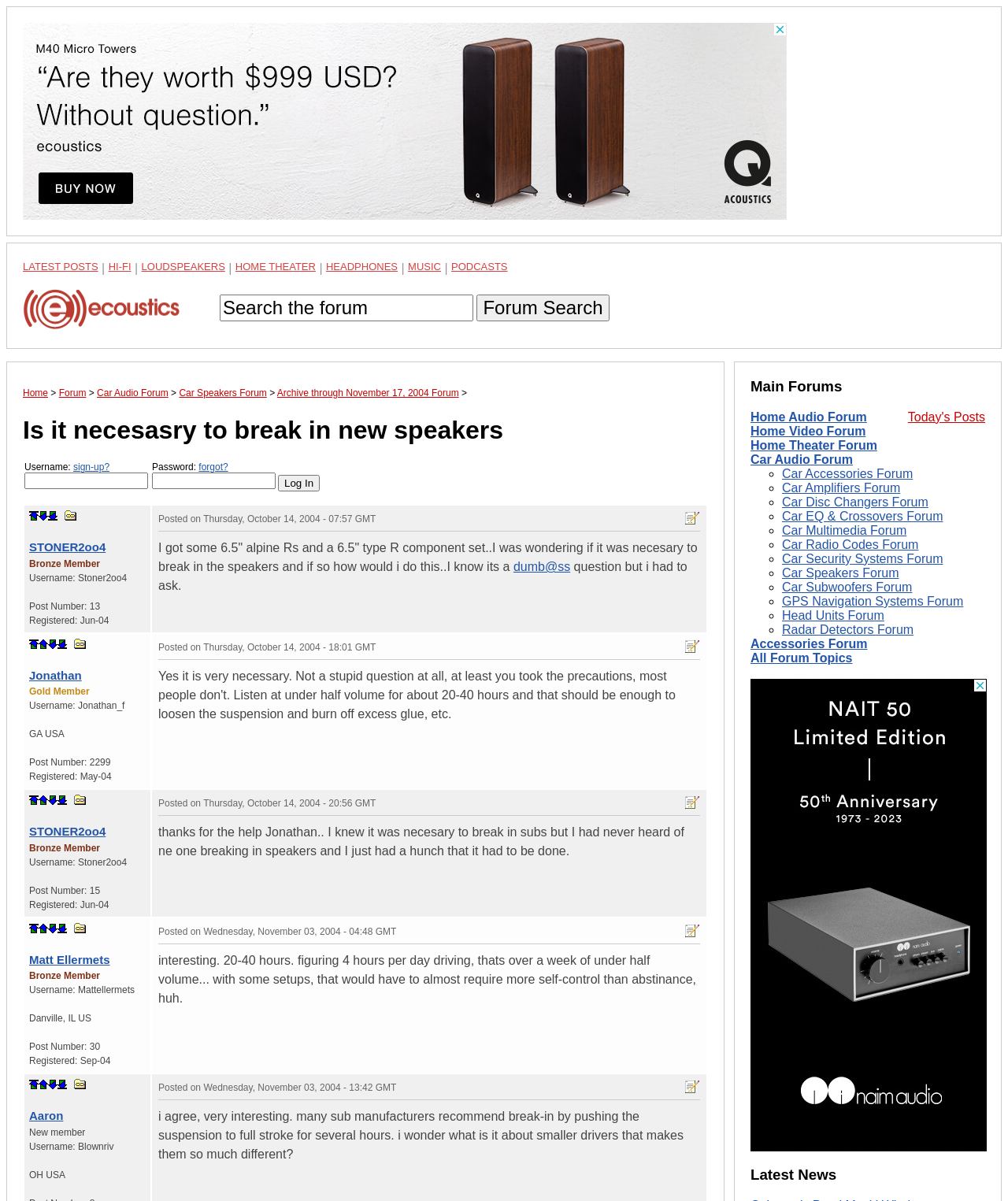Predict the bounding box coordinates for the UI element described as: "Car Audio Forum". The coordinates should be four float numbers between 0 and 1, presented as [left, top, right, bottom].

[0.745, 0.377, 0.846, 0.388]